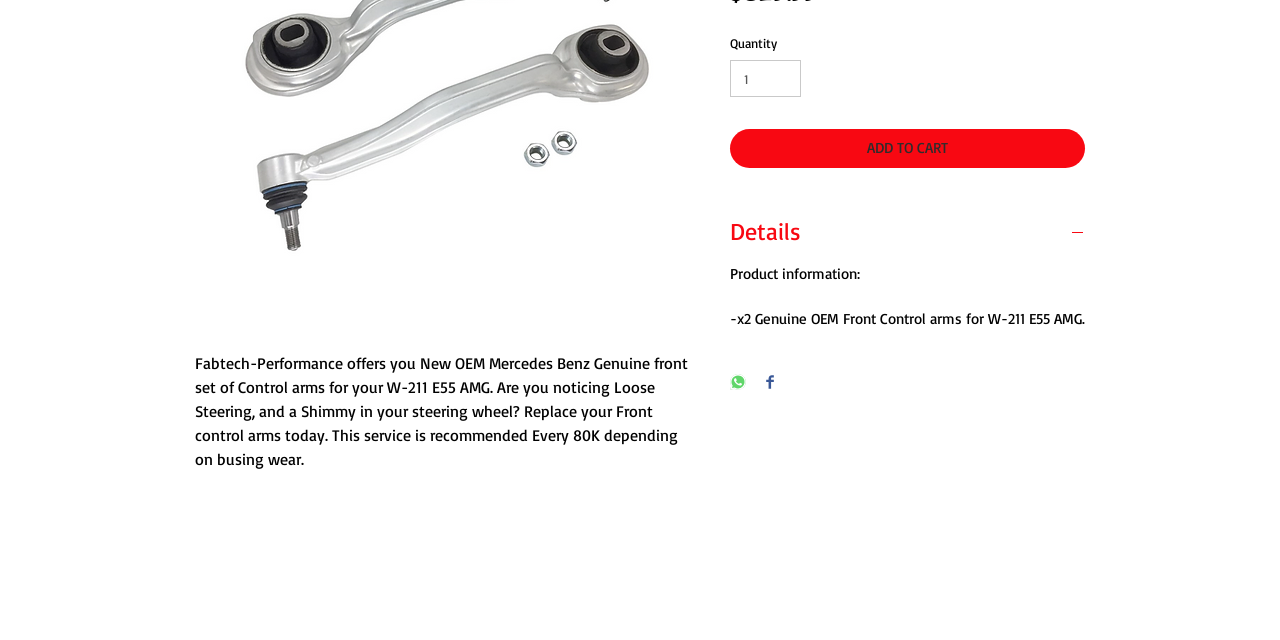Provide the bounding box coordinates in the format (top-left x, top-left y, bottom-right x, bottom-right y). All values are floating point numbers between 0 and 1. Determine the bounding box coordinate of the UI element described as: Details

[0.57, 0.337, 0.848, 0.384]